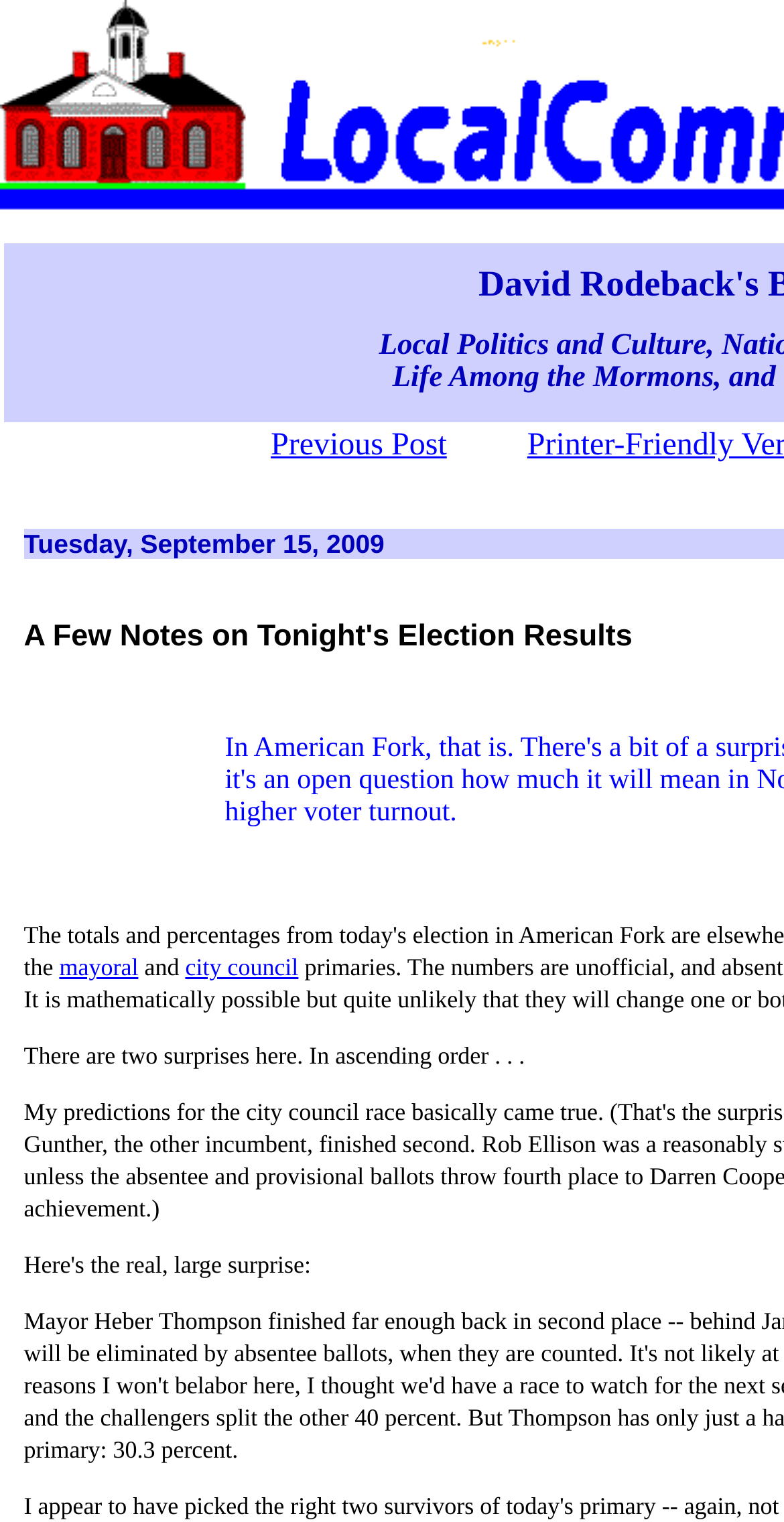What is the relationship between the 'mayoral' and 'city council' links?
Please respond to the question with as much detail as possible.

Based on the webpage content, I observed that the 'mayoral' and 'city council' links are adjacent to each other and are part of the same sentence, suggesting that they are related to each other in the context of the election results.